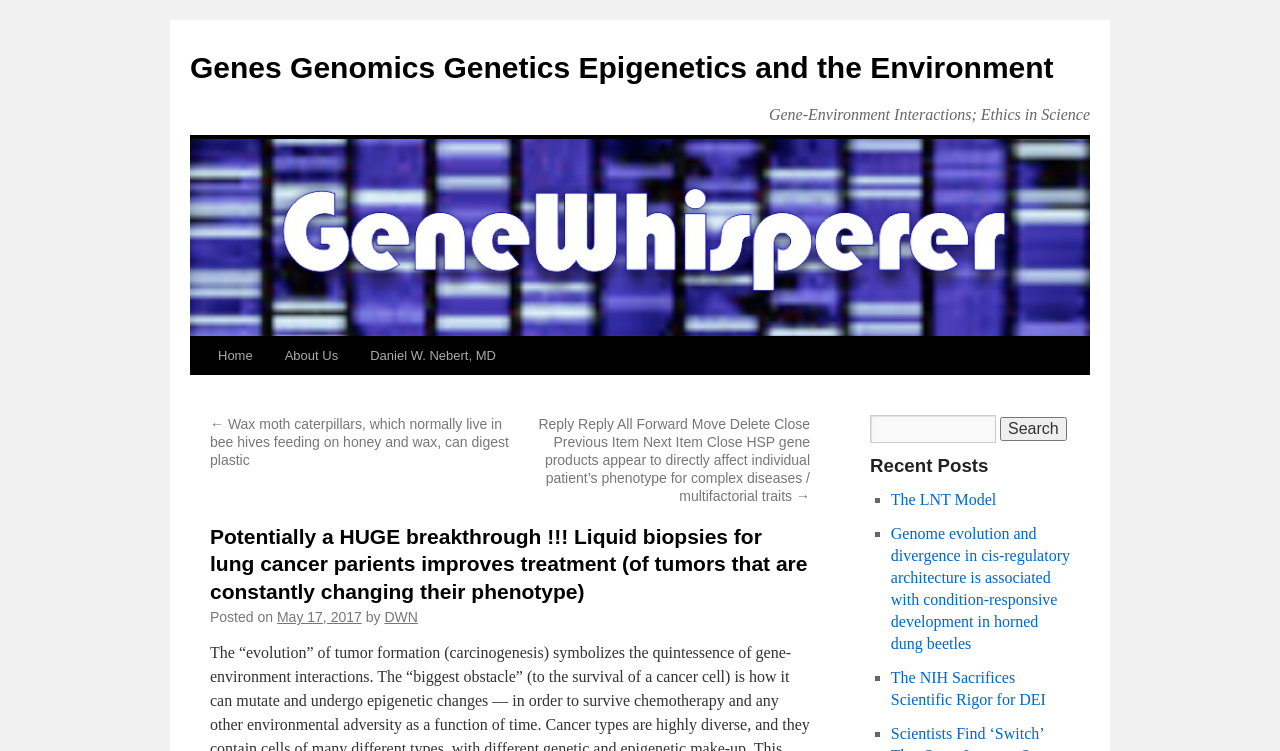Given the element description, predict the bounding box coordinates in the format (top-left x, top-left y, bottom-right x, bottom-right y). Make sure all values are between 0 and 1. Here is the element description: value="Search"

[0.781, 0.555, 0.833, 0.587]